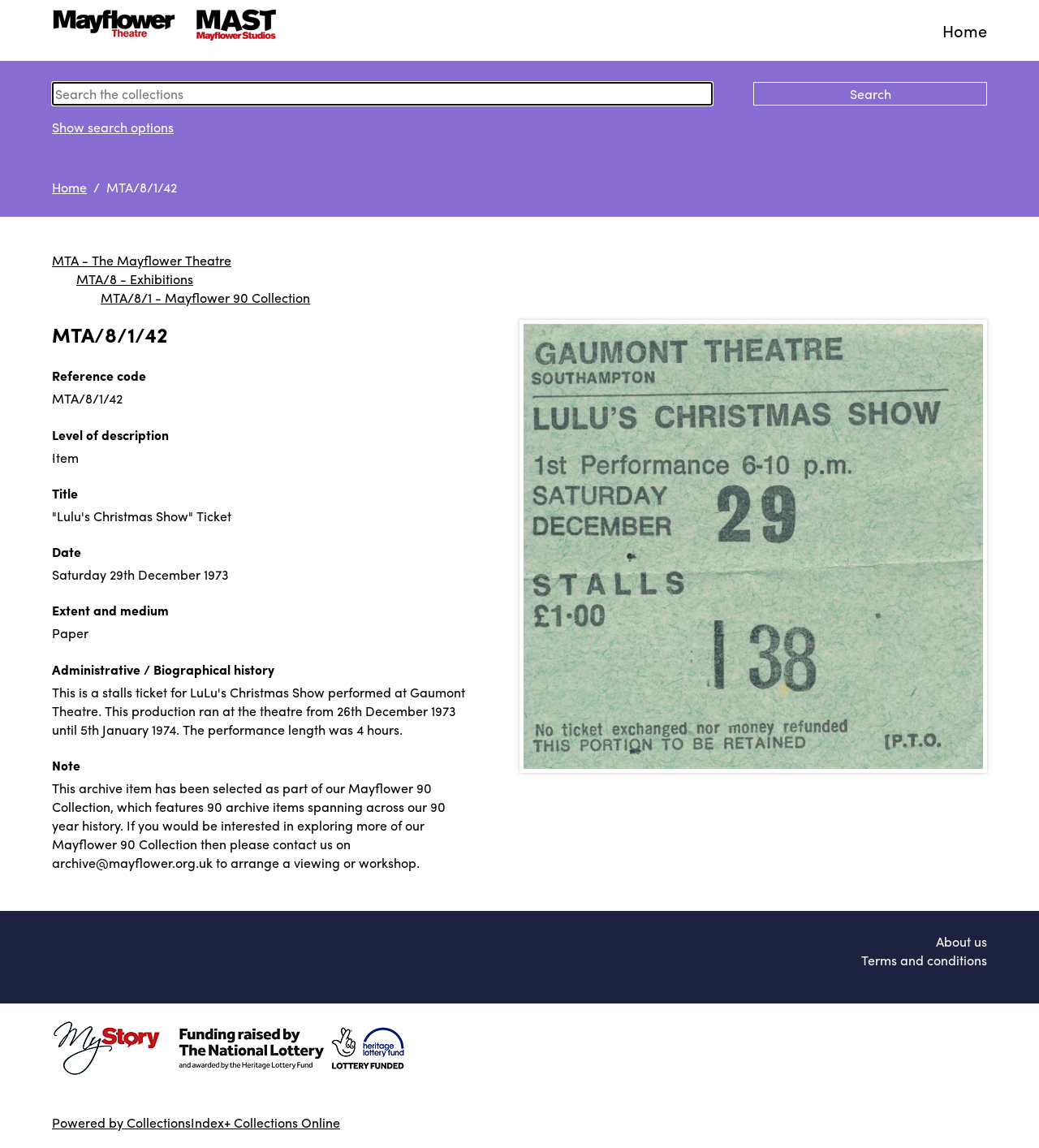Determine the coordinates of the bounding box for the clickable area needed to execute this instruction: "Go to Home".

[0.907, 0.016, 0.95, 0.037]